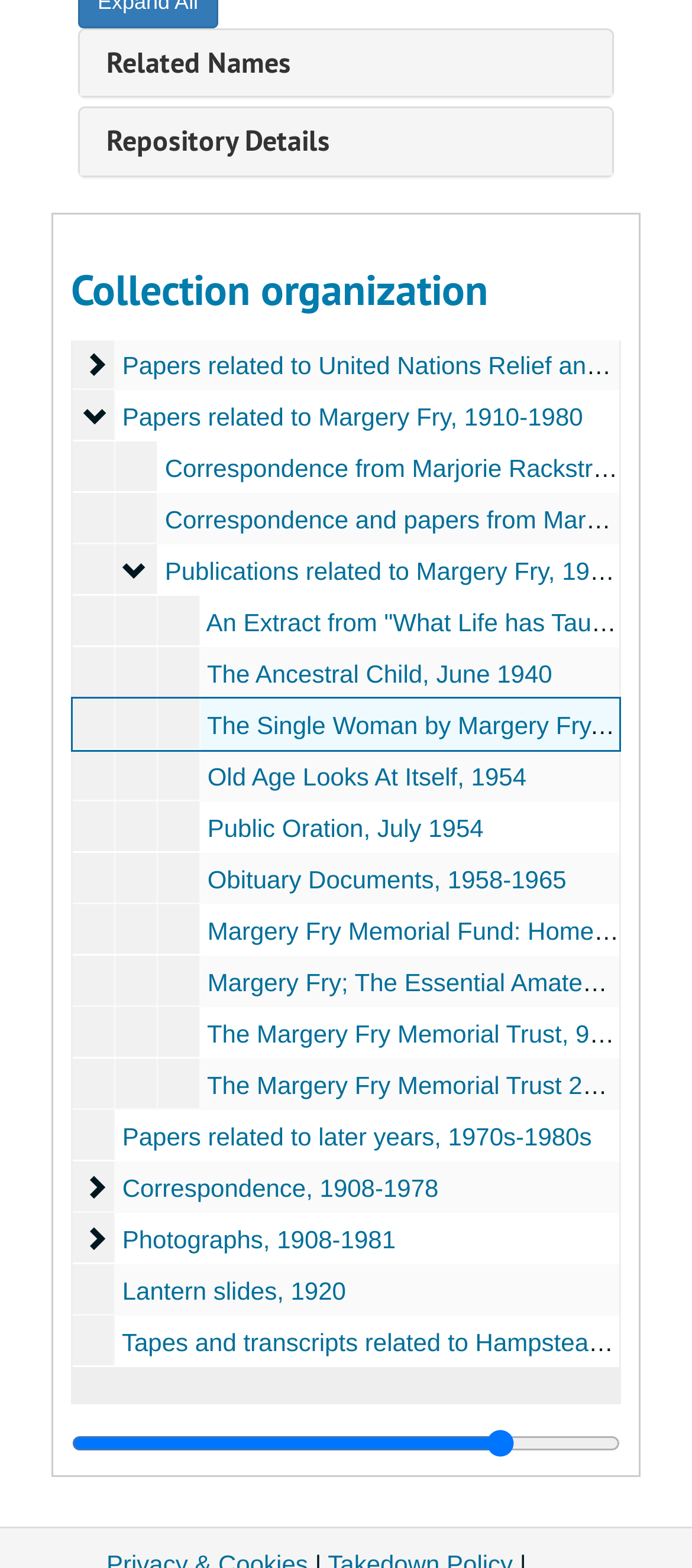Please determine the bounding box coordinates of the area that needs to be clicked to complete this task: 'View Papers related to Margery Fry'. The coordinates must be four float numbers between 0 and 1, formatted as [left, top, right, bottom].

[0.177, 0.257, 0.842, 0.275]